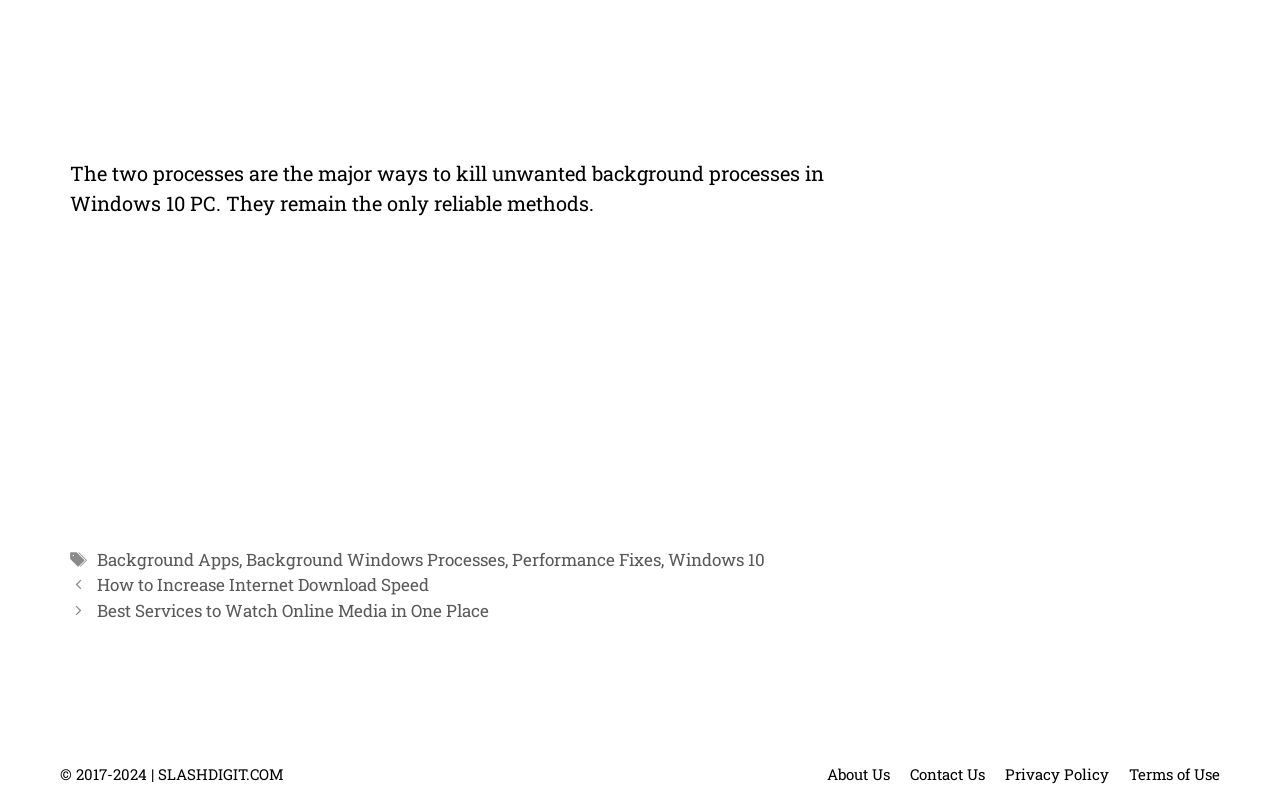Provide the bounding box coordinates of the area you need to click to execute the following instruction: "Click on the 'About Us' link".

[0.646, 0.948, 0.695, 0.973]